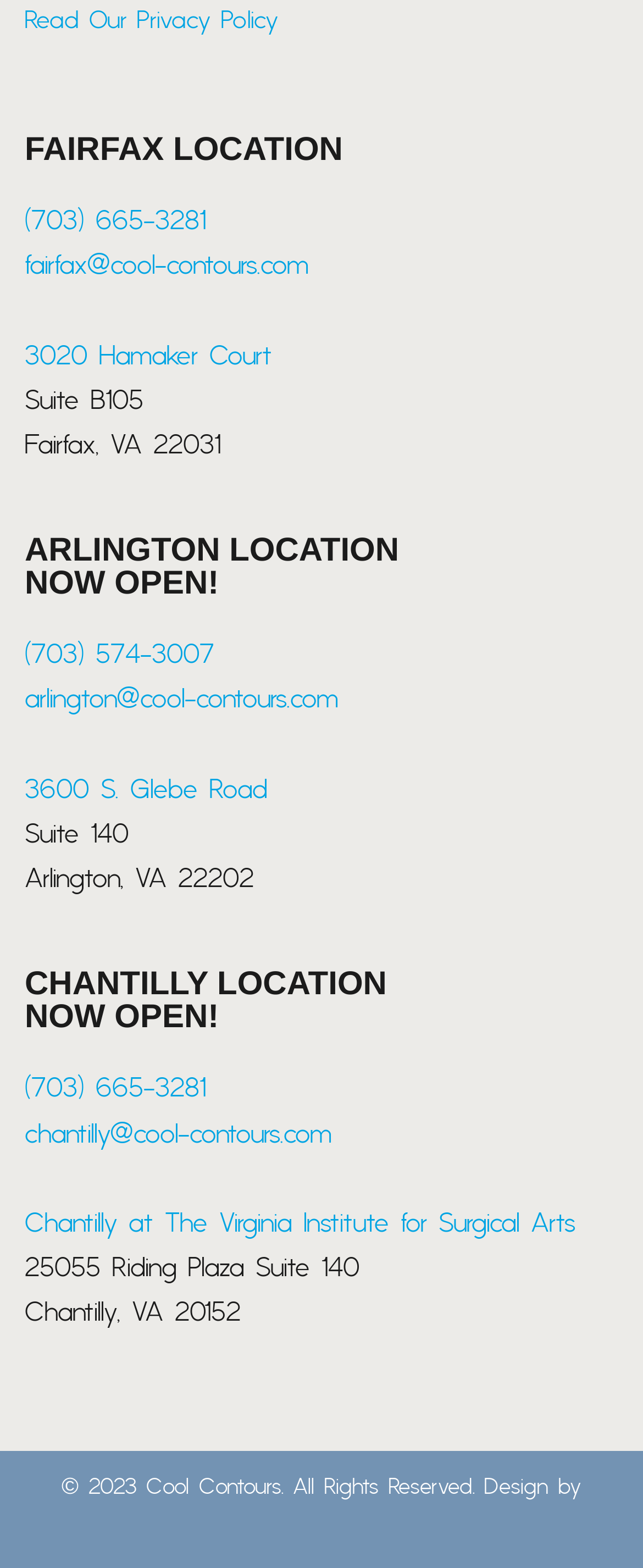Please respond in a single word or phrase: 
What is the phone number of the Fairfax location?

(703) 665-3281